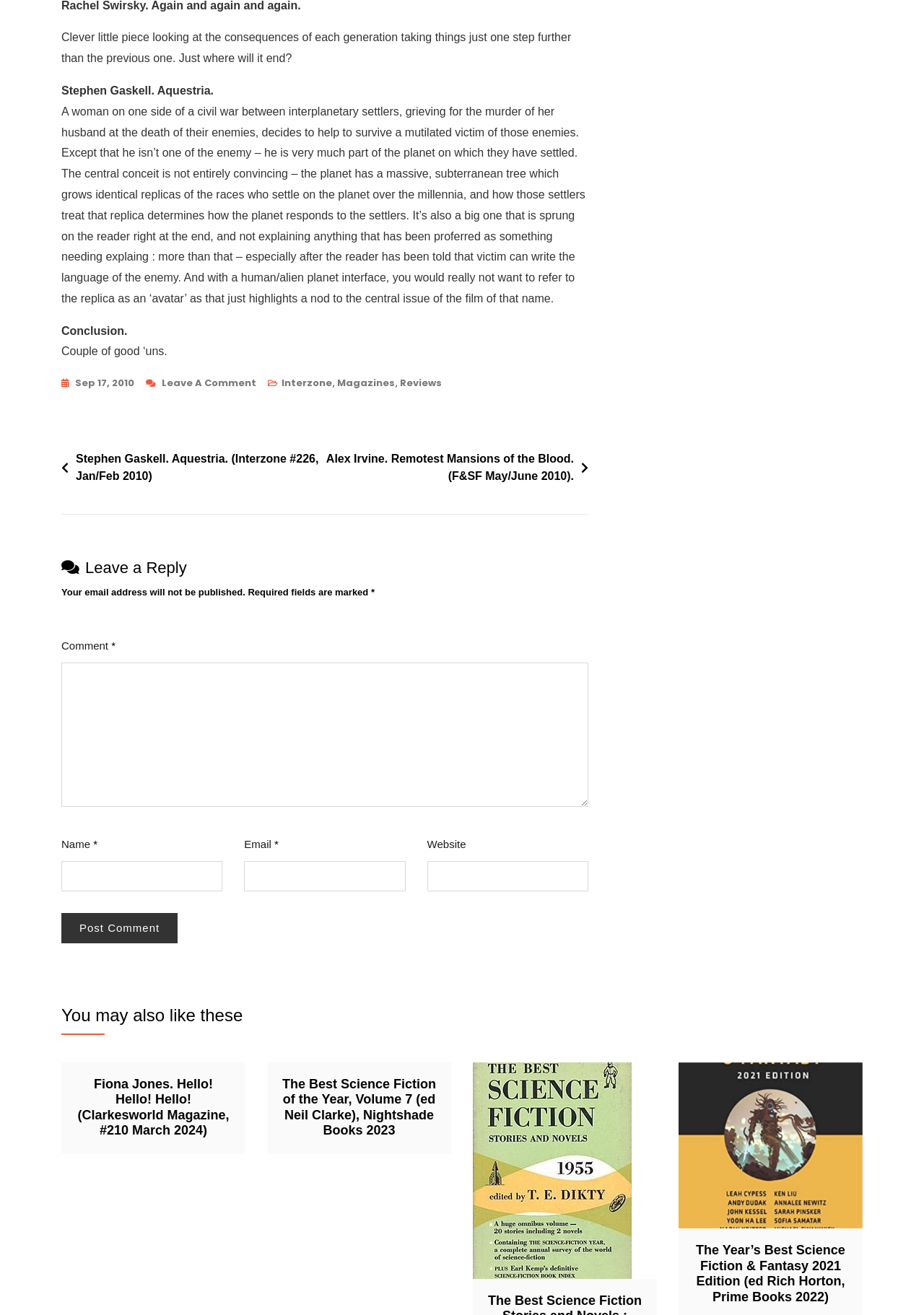Provide a single word or phrase answer to the question: 
What is the purpose of the textbox with the label 'Email'?

To input email address